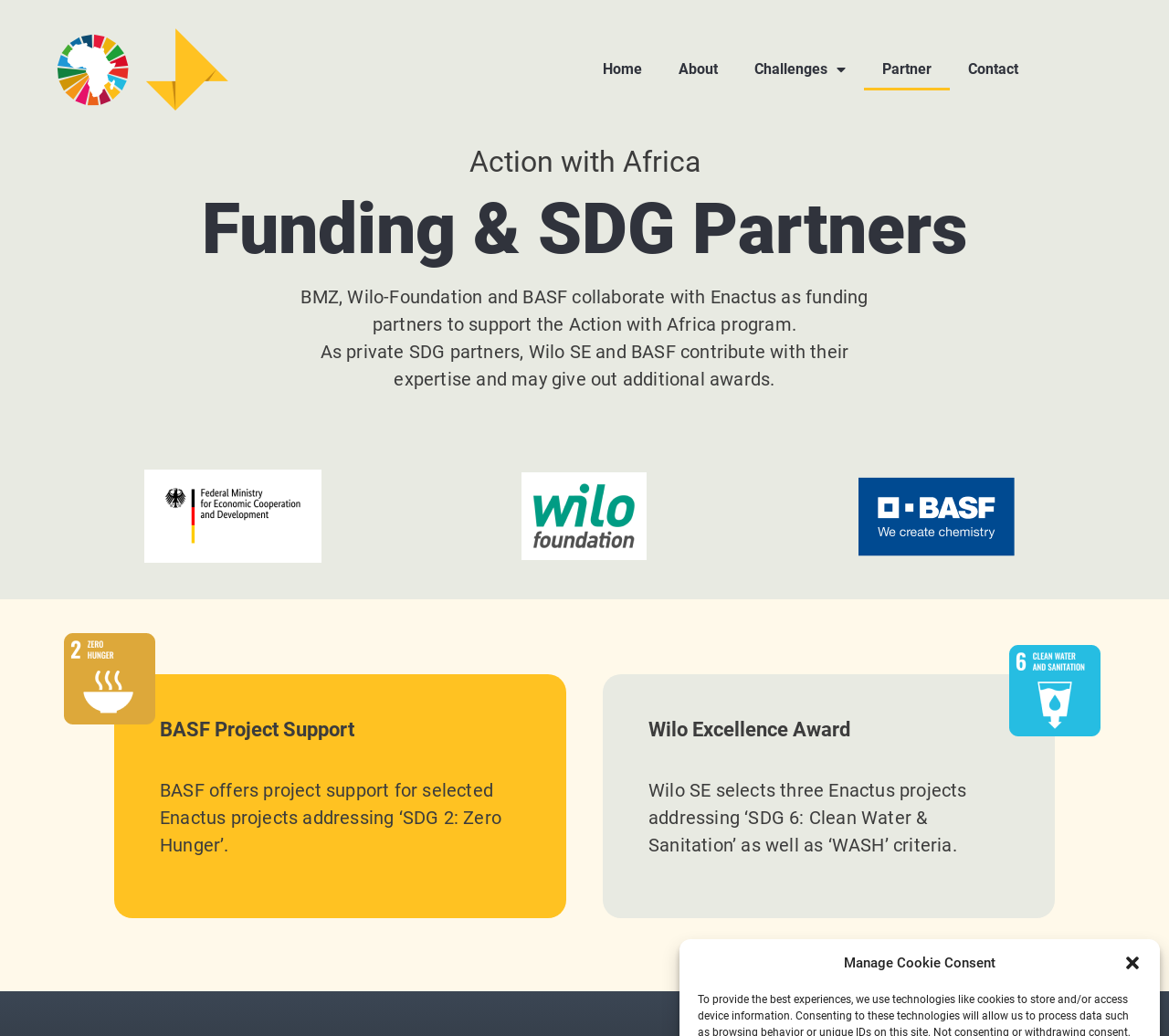With reference to the screenshot, provide a detailed response to the question below:
How many Enactus projects are selected by Wilo SE for the Wilo Excellence Award?

The webpage states that 'Wilo SE selects three Enactus projects addressing ‘SDG 6: Clean Water & Sanitation’ as well as ‘WASH’ criteria.' Therefore, Wilo SE selects three Enactus projects for the Wilo Excellence Award.